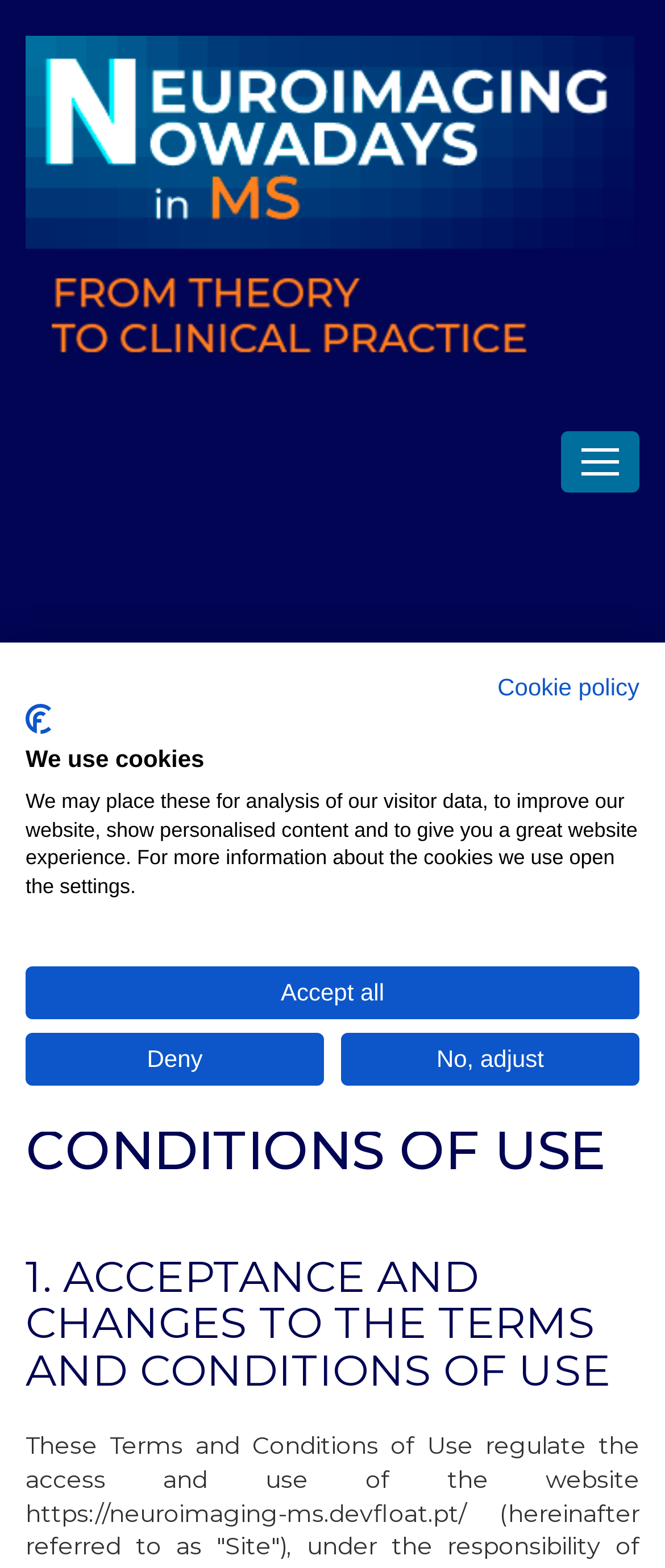What is the purpose of the CookieFirst logo?
Please provide a single word or phrase as the answer based on the screenshot.

To link to cookie policy